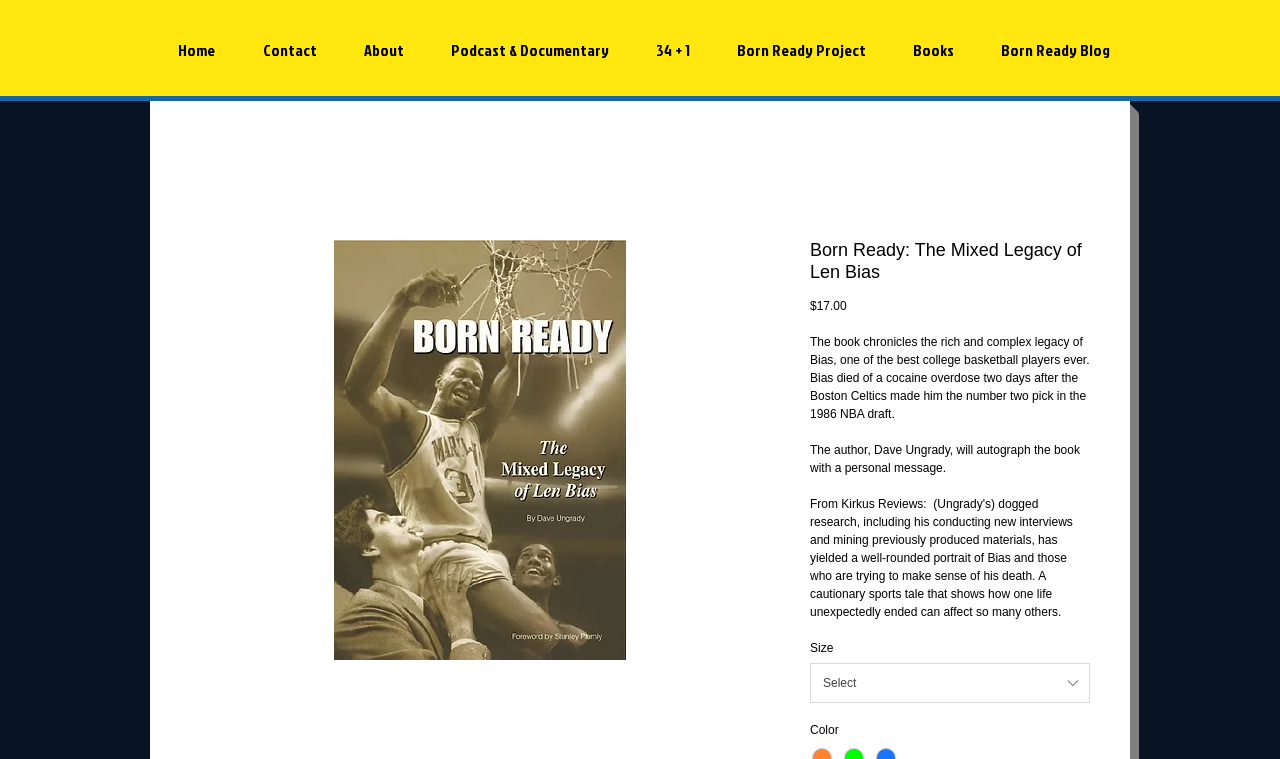Produce an extensive caption that describes everything on the webpage.

The webpage is about the book "Born Ready: The Mixed Legacy of Len Bias". At the top, there is a navigation menu with 7 links: "Home", "Contact", "About", "Podcast & Documentary", "34 + 1", "Born Ready Project", and "Books". 

Below the navigation menu, there is a prominent image of the book cover, taking up about half of the screen width. To the right of the image, there is a heading with the book title, followed by the price "$17.00" and a brief description of the book. The description summarizes the book's content, mentioning Len Bias's legacy and his tragic death.

Further down, there is an offer for the author to autograph the book with a personal message. Below this, there is a section for selecting the book size, with a dropdown listbox containing options. The listbox is accompanied by a "Select" button and an arrow icon.

The overall layout is organized, with clear headings and concise text, making it easy to navigate and find information about the book.